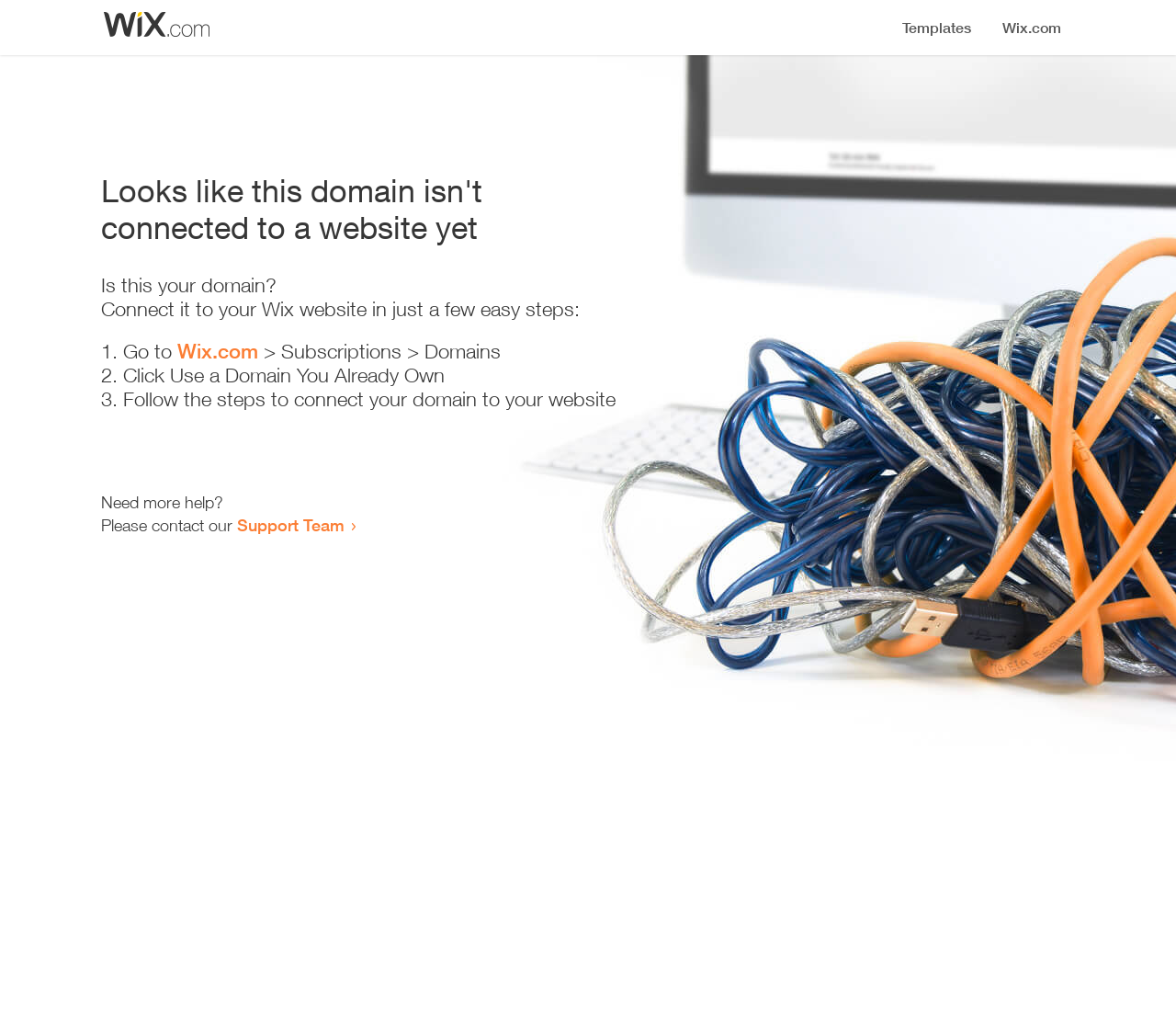Bounding box coordinates are given in the format (top-left x, top-left y, bottom-right x, bottom-right y). All values should be floating point numbers between 0 and 1. Provide the bounding box coordinate for the UI element described as: Support Team

[0.202, 0.497, 0.293, 0.517]